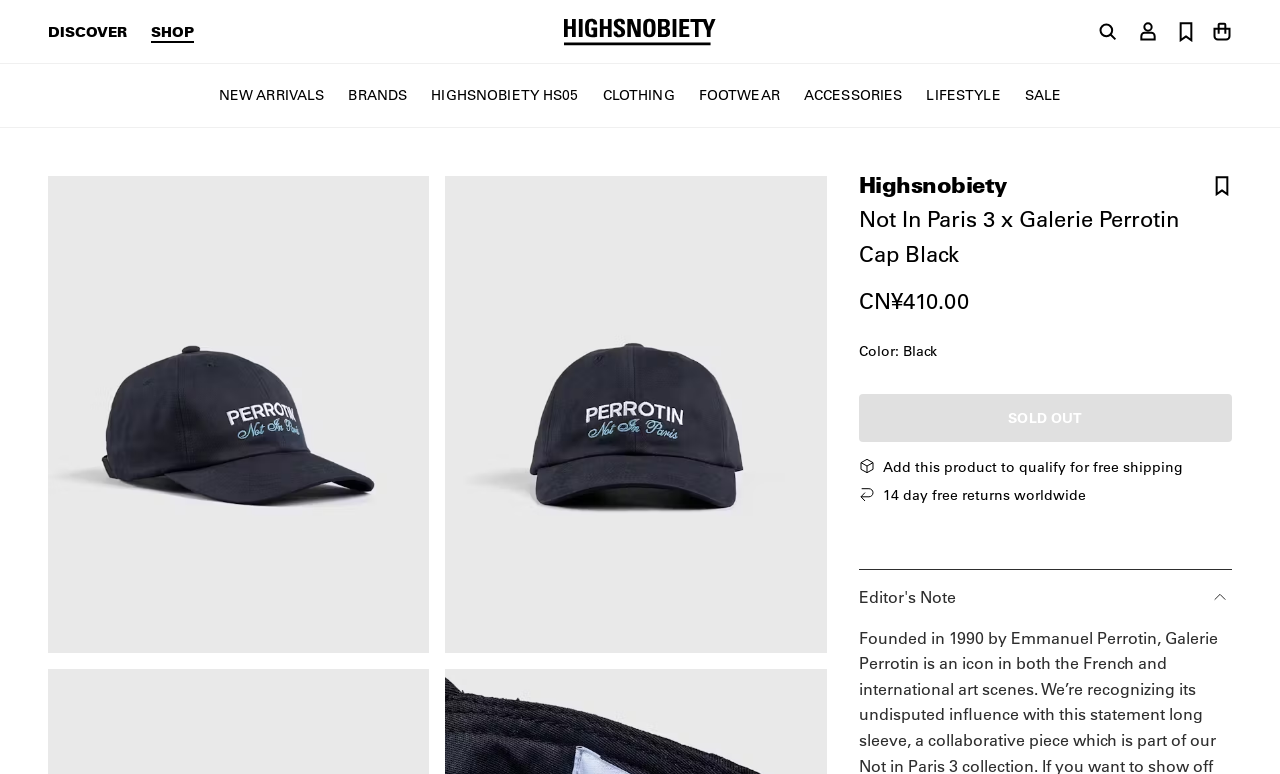Provide a thorough summary of the webpage.

The webpage appears to be a product page for a black cap from the "Not In Paris 3 x Galerie Perrotin" collection on the Highsnobiety online shop. 

At the top of the page, there is a navigation menu with links to "DISCOVER", "SHOP", and the Highsnobiety logo, which is an image. To the right of the logo, there are buttons for search, account, bookmark, and shopping cart, each accompanied by an icon image. 

Below the navigation menu, there are links to various categories, including "NEW ARRIVALS", "BRANDS", "HIGHSNOBIETY HS05", "CLOTHING", "FOOTWEAR", "ACCESSORIES", "LIFESTYLE", and "SALE". 

The main content of the page is focused on the product, with two large images of the cap displayed side by side. Above the images, there is a heading with the product name, "Highsnobiety Not In Paris 3 x Galerie Perrotin Cap Black". 

Below the images, there is a section with product details, including the price, "CN¥410.00", and the color, "Black". There is also a "Sold out" button, indicating that the product is no longer available. 

Additionally, there is a section with shipping information, featuring a shipping icon and text stating that adding this product will qualify for free shipping. There is also a note about 14-day free returns worldwide. 

Finally, there is an "Editor's Note" section, which is expanded by default, featuring a chevron-up icon and a heading with the same text.